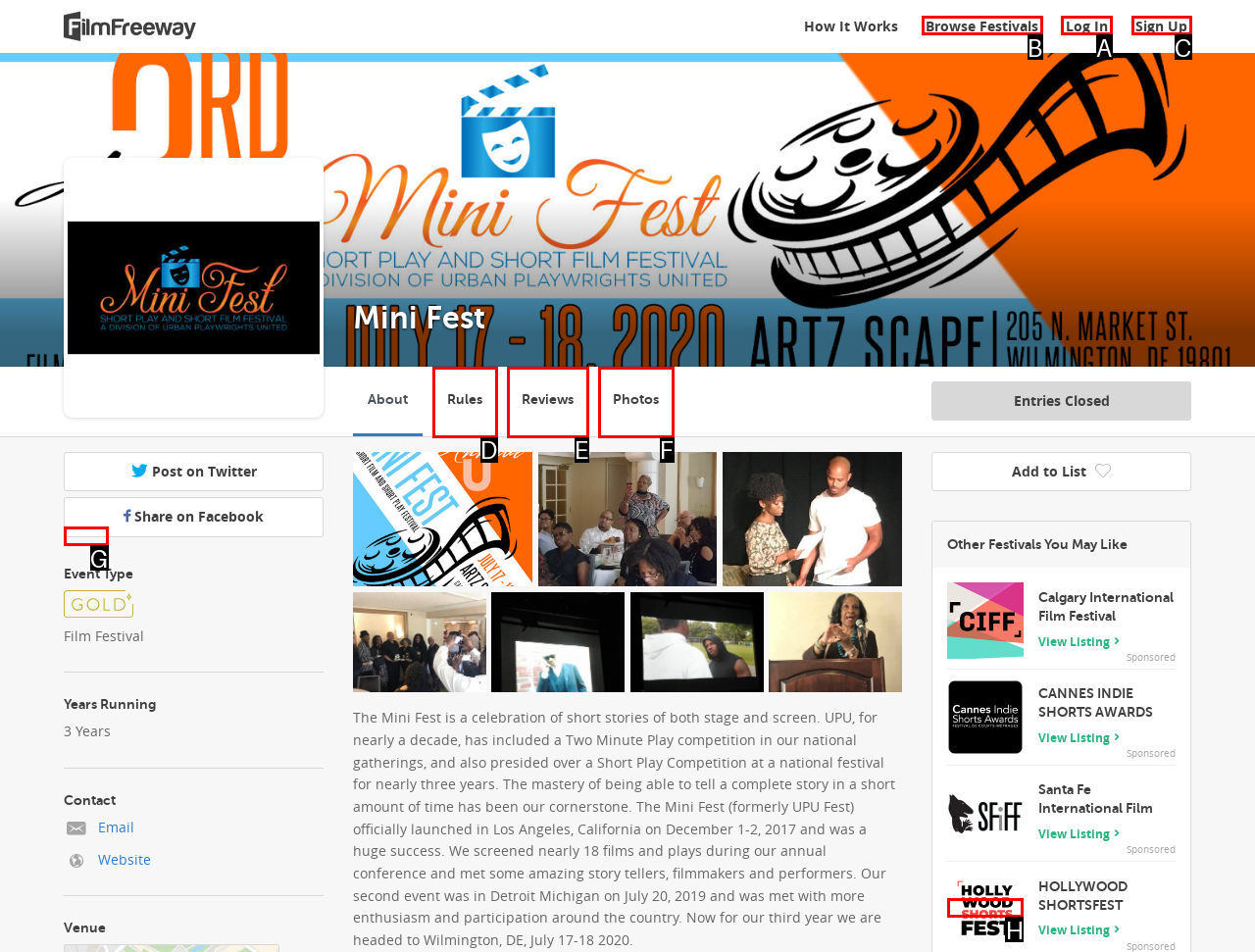To perform the task "Log In", which UI element's letter should you select? Provide the letter directly.

A